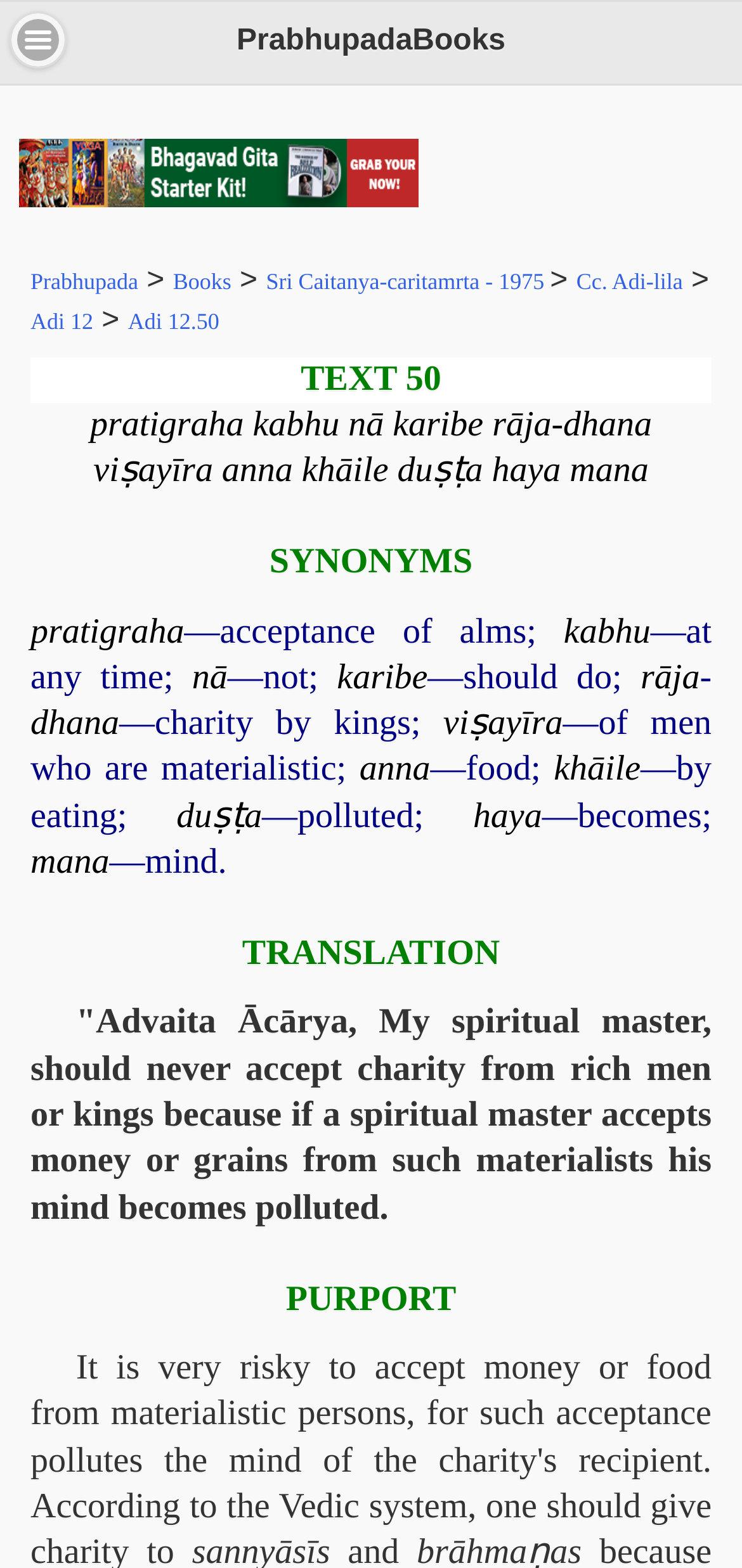What is the meaning of 'pratigraha'?
Answer the question with as much detail as you can, using the image as a reference.

I found this answer by looking at the link 'pratigraha' and its corresponding static text '—acceptance of alms;', which suggests that 'pratigraha' means acceptance of alms.